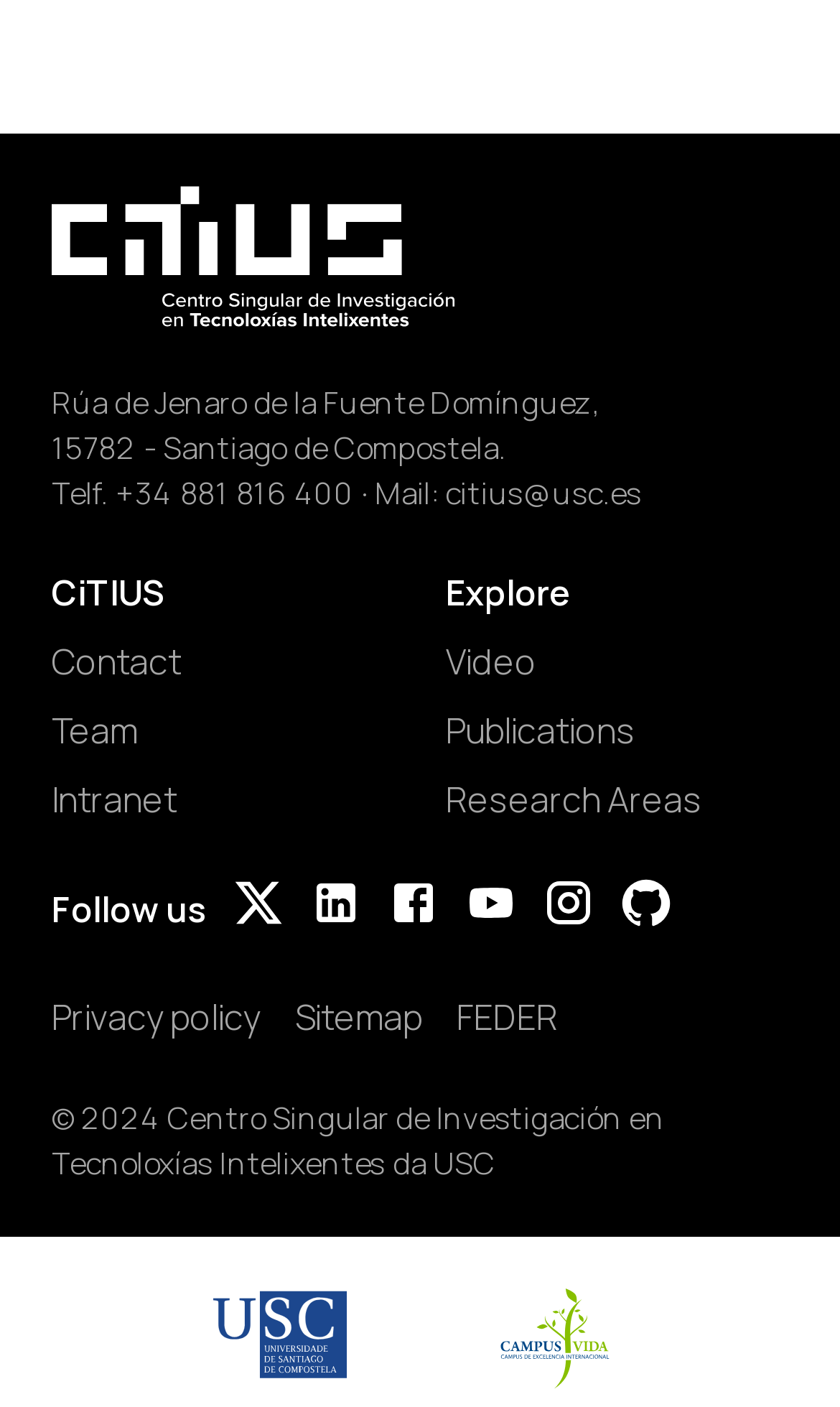Highlight the bounding box coordinates of the element you need to click to perform the following instruction: "Visit the 'Intranet' page."

[0.062, 0.55, 0.469, 0.587]